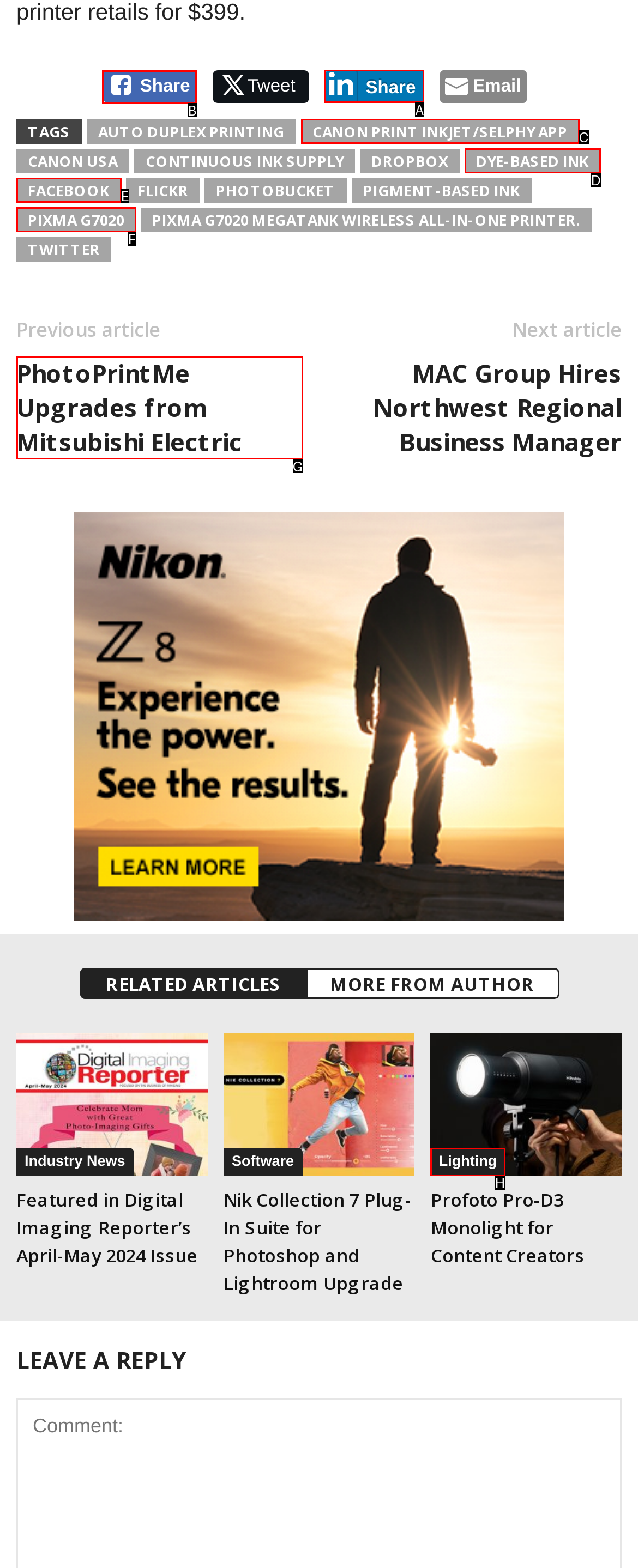Identify which lettered option completes the task: Share on Facebook. Provide the letter of the correct choice.

B